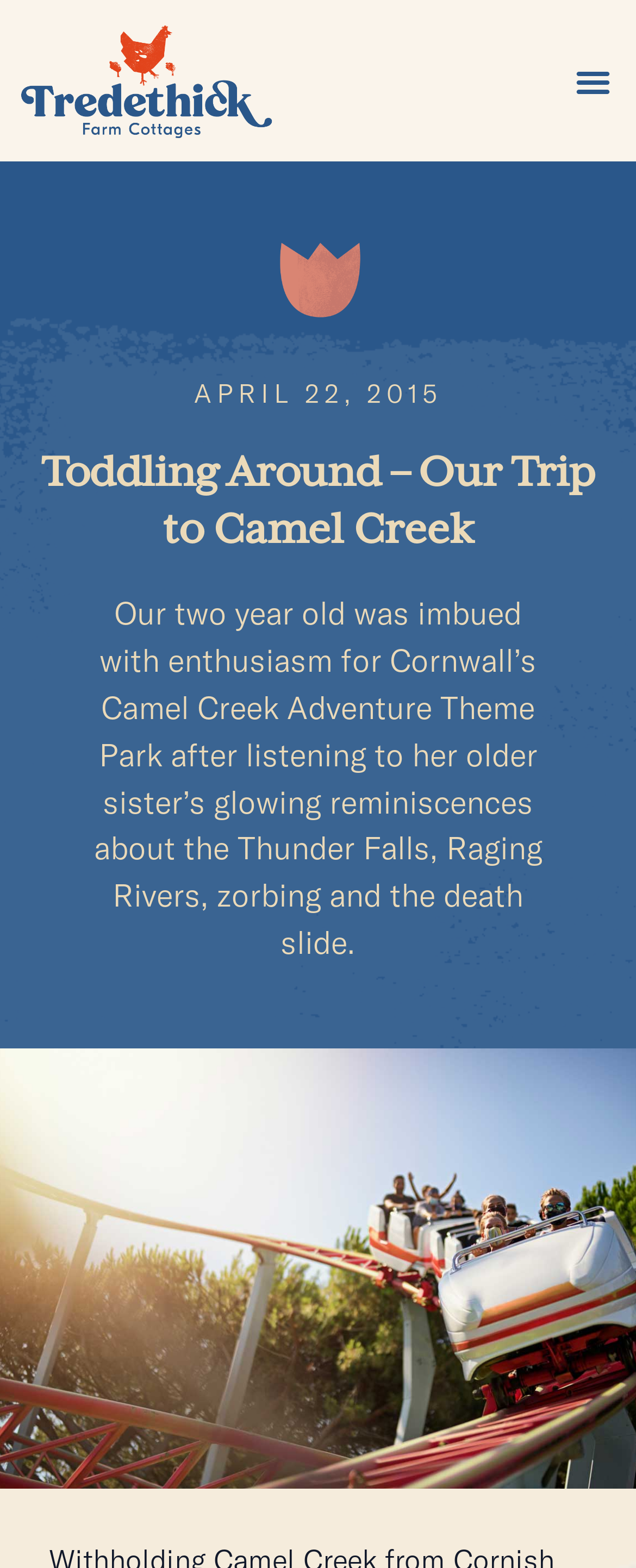Answer with a single word or phrase: 
What is the name of the theme park mentioned?

Camel Creek